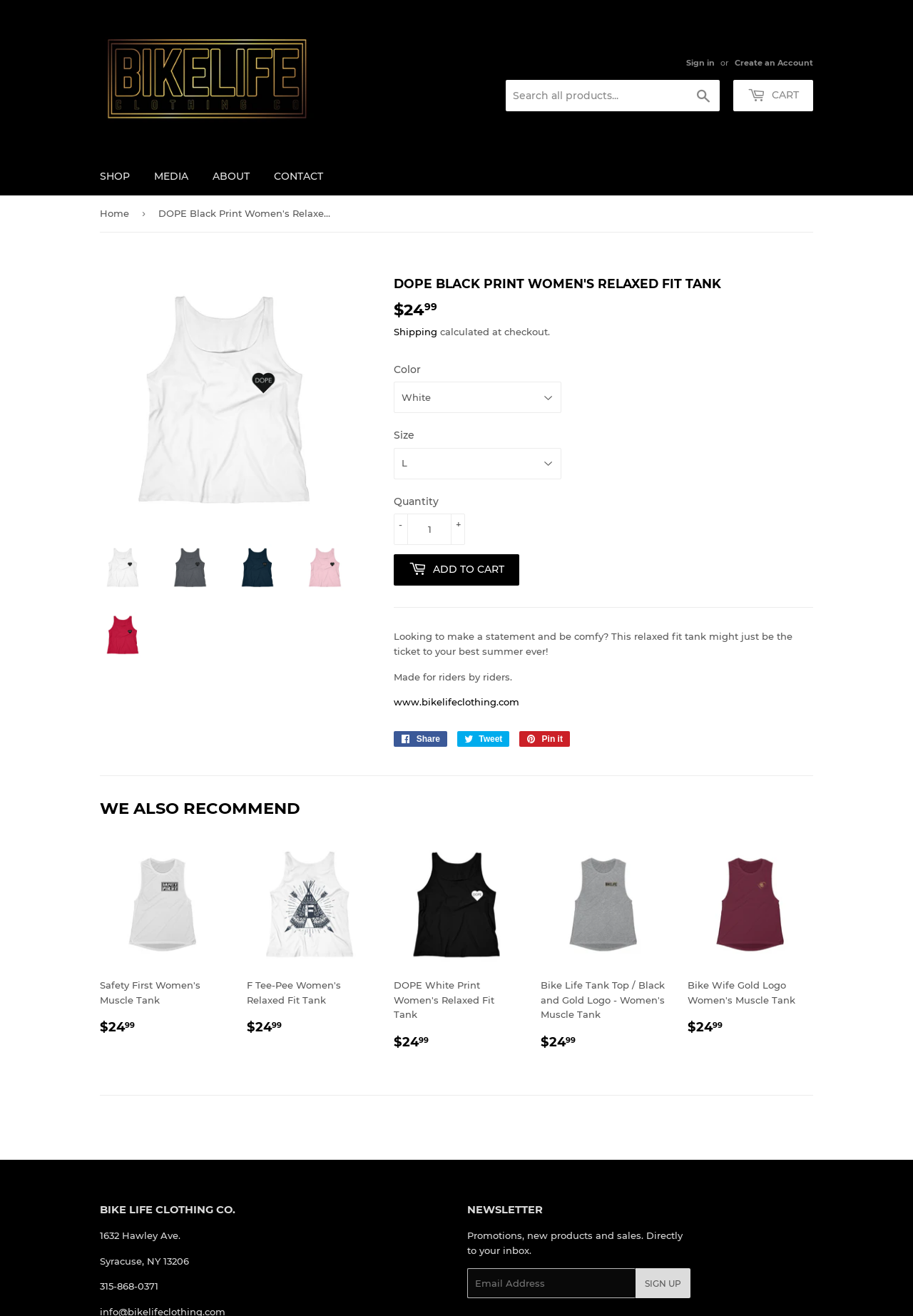Please identify the bounding box coordinates of the element that needs to be clicked to perform the following instruction: "Search all products".

[0.554, 0.061, 0.788, 0.085]